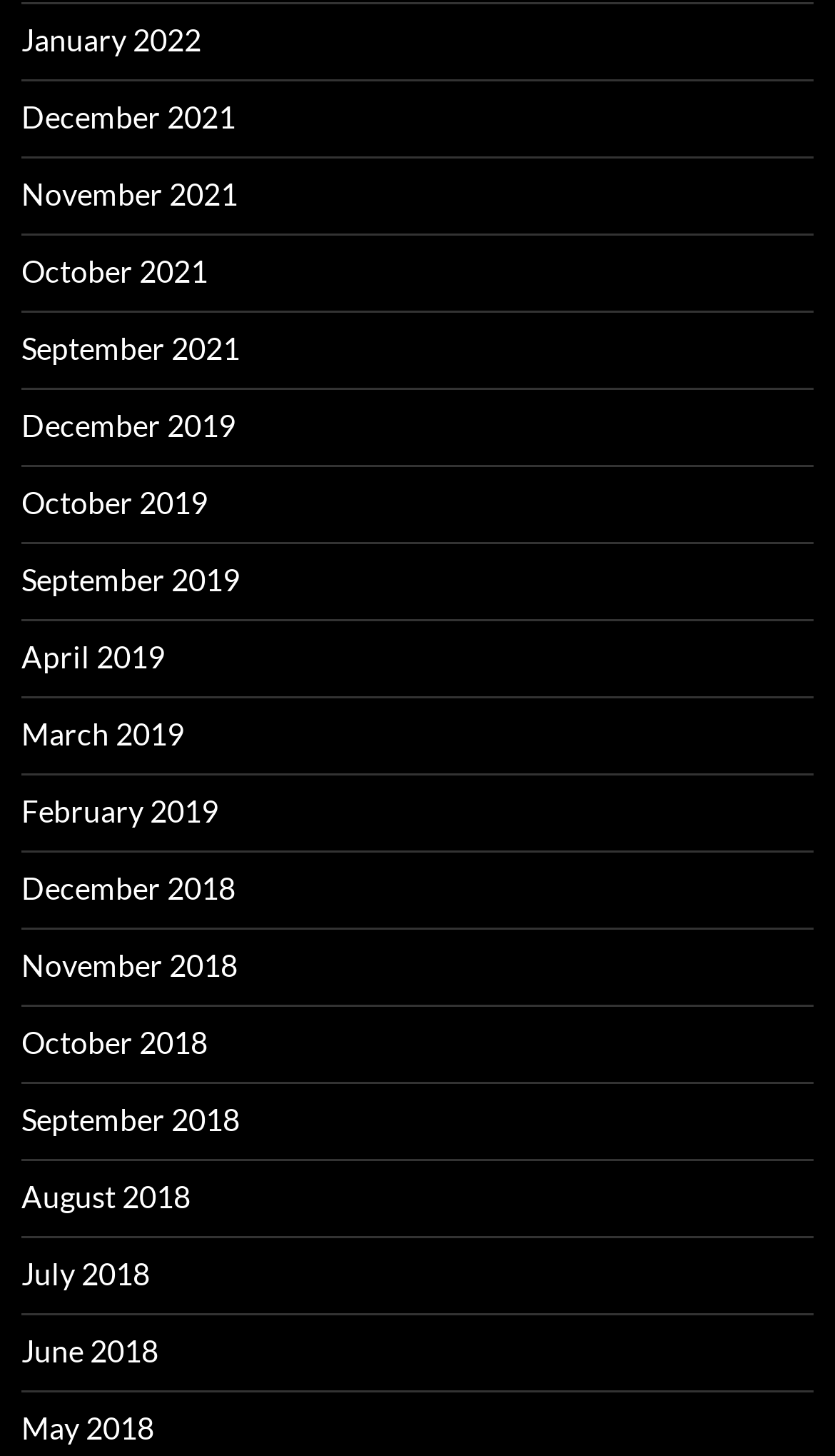Can you find the bounding box coordinates of the area I should click to execute the following instruction: "Browse November 2021"?

[0.026, 0.121, 0.285, 0.146]